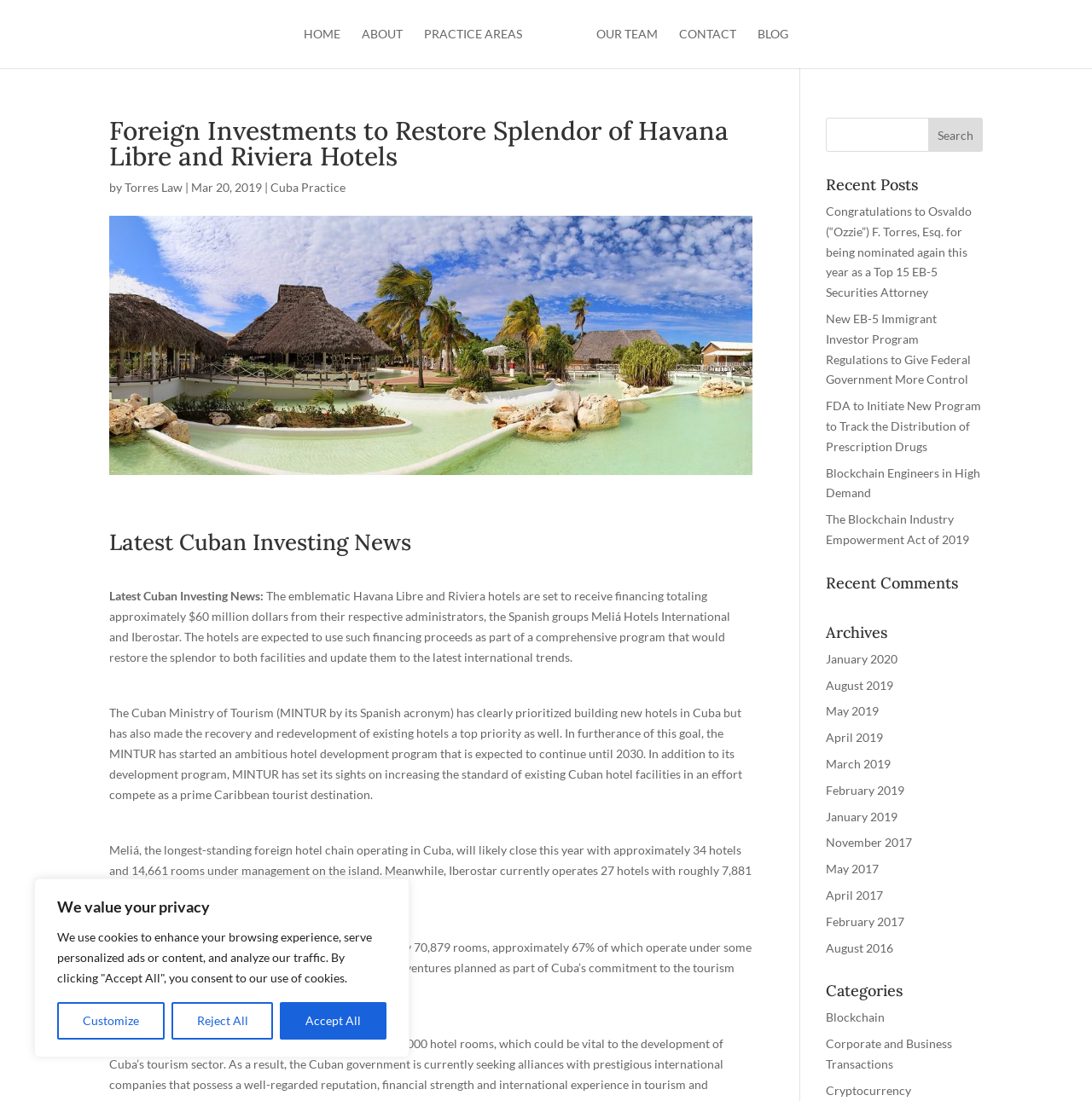Answer the following inquiry with a single word or phrase:
How many rooms are there in Cuba's existing hotel infrastructure?

70,879